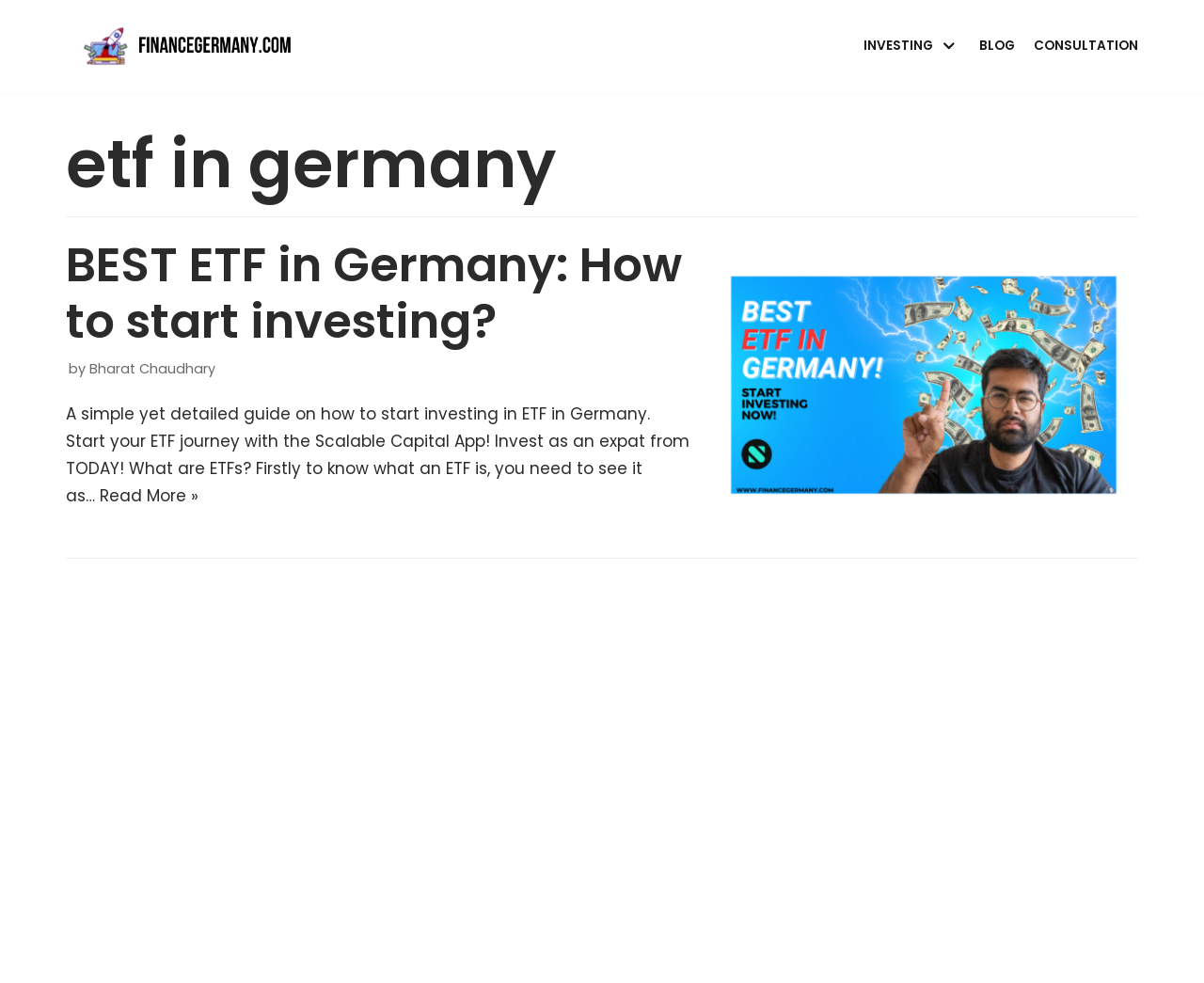Please locate the bounding box coordinates of the region I need to click to follow this instruction: "Click on 'Read More » BEST ETF in Germany: How to start investing?'".

[0.083, 0.493, 0.165, 0.516]